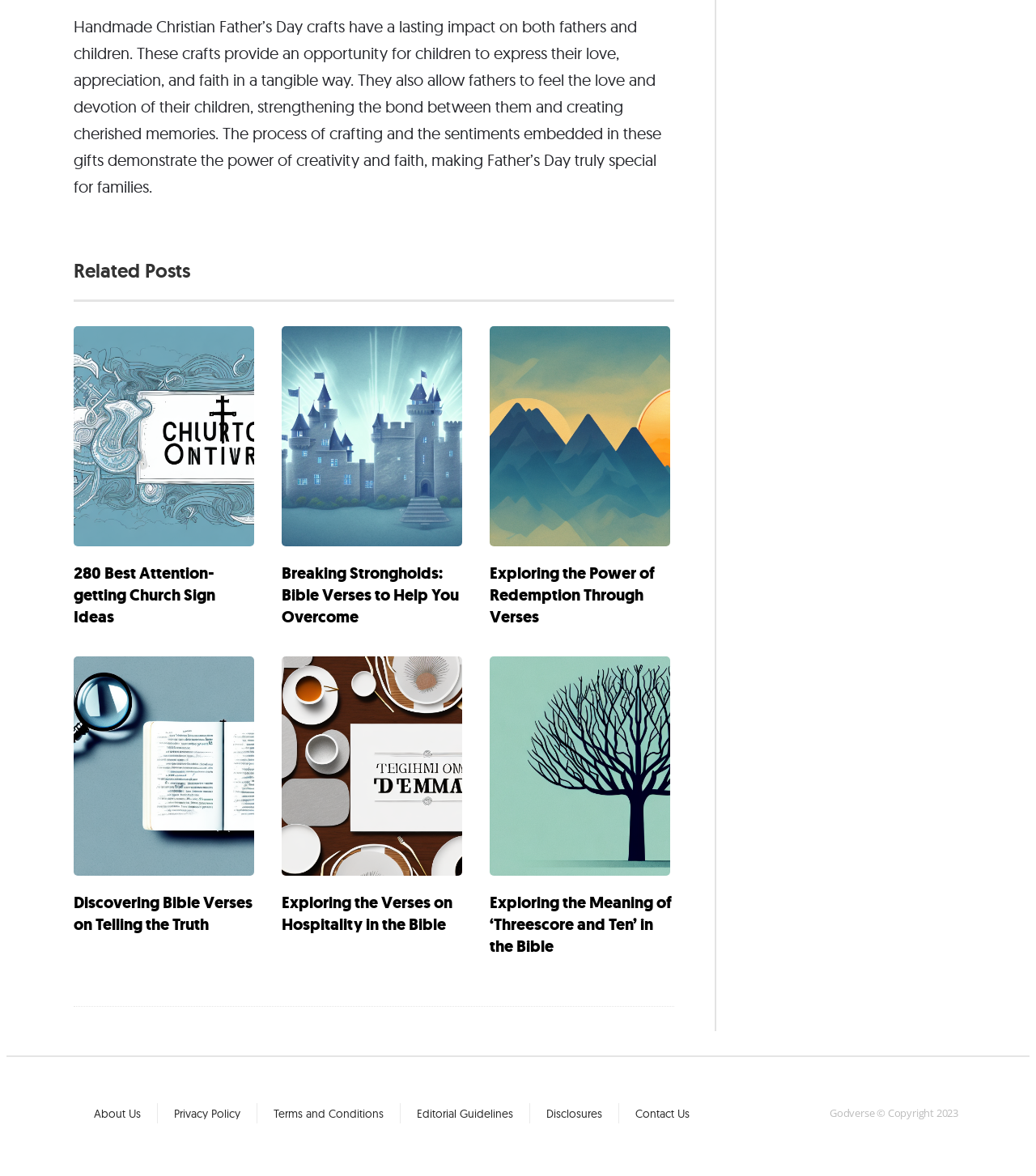Using the details in the image, give a detailed response to the question below:
What is the purpose of the links at the bottom of the webpage?

The links at the bottom of the webpage, such as 'About Us', 'Privacy Policy', and 'Terms and Conditions', are likely to provide information about the website, its policies, and its terms of use.